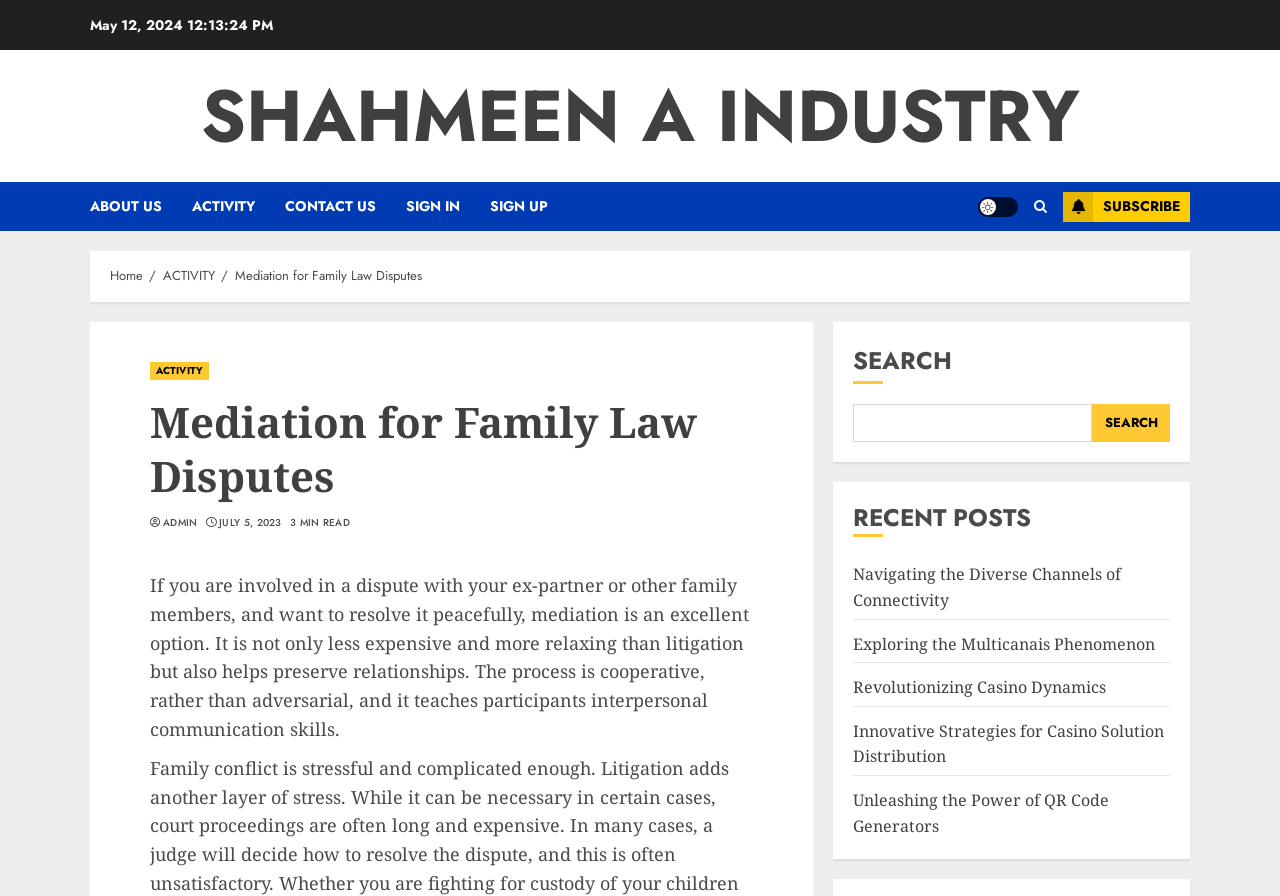Extract the primary heading text from the webpage.

Mediation for Family Law Disputes